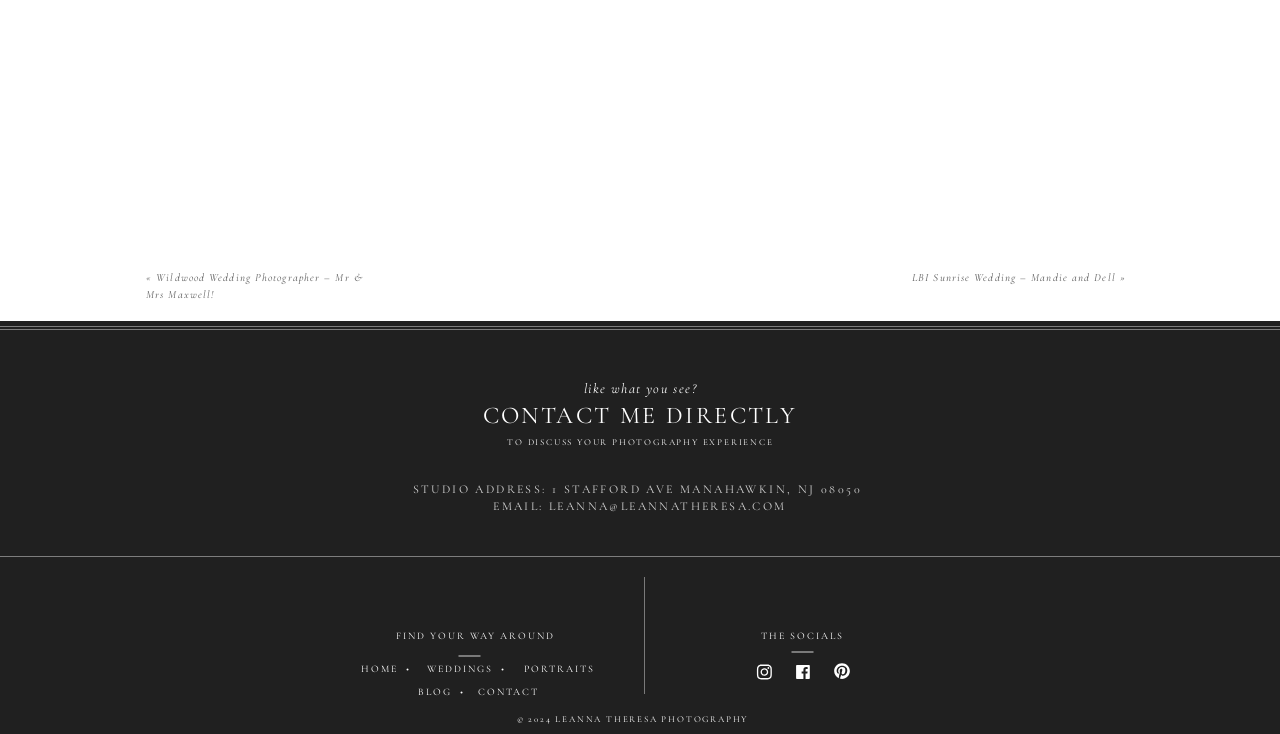Based on the image, please elaborate on the answer to the following question:
What type of photography services are offered?

The types of photography services offered can be determined by looking at the navigation links at the top of the webpage. There are links to 'WEDDINGS' and 'PORTRAITS', which suggest that the photographer offers these services.